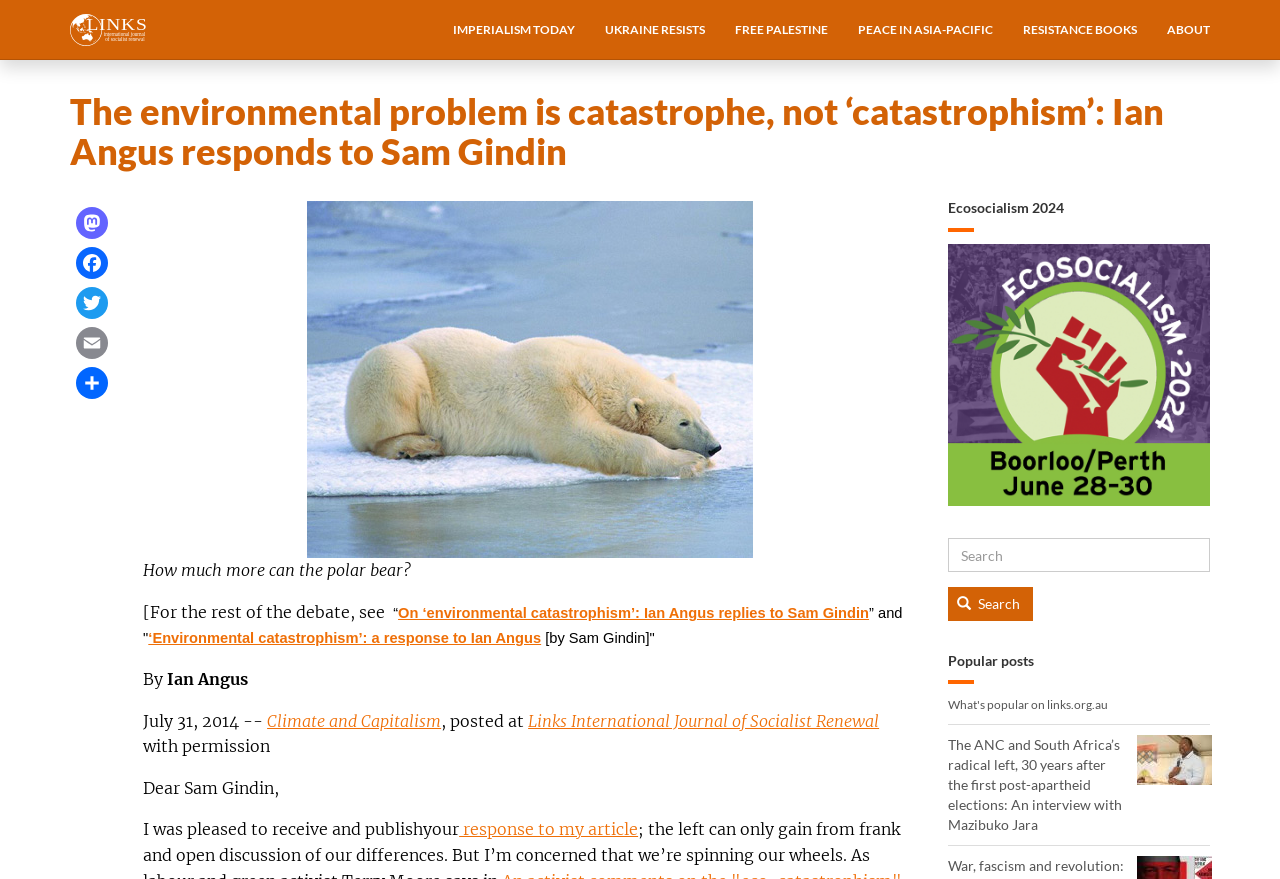What is the topic of the article?
Could you answer the question in a detailed manner, providing as much information as possible?

The topic of the article can be inferred from the heading 'The environmental problem is catastrophe, not ‘catastrophism’: Ian Angus responds to Sam Gindin' and the static text 'How much more can the polar bear?' which suggests that the article is discussing environmental issues, specifically the impact of human activities on polar bears.